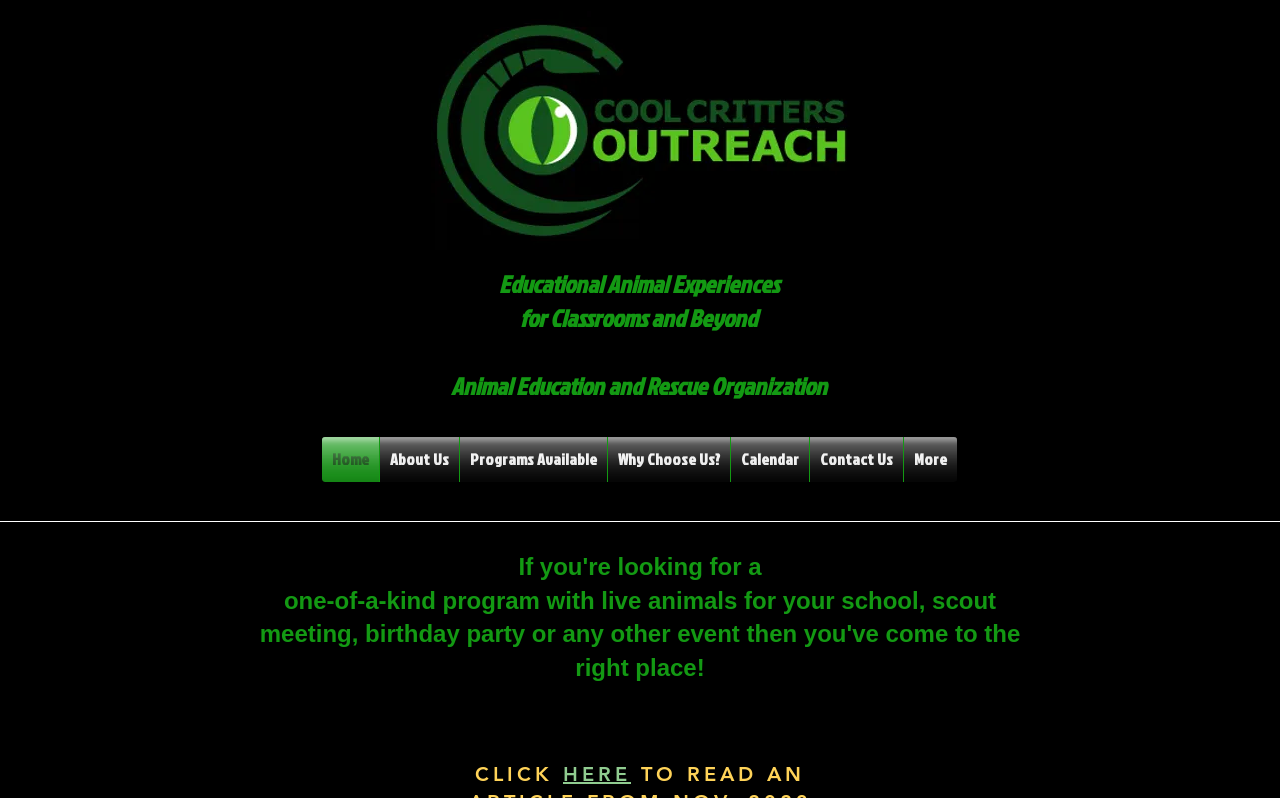Answer the question in a single word or phrase:
What is the logo of the organization?

cco-websitelogo